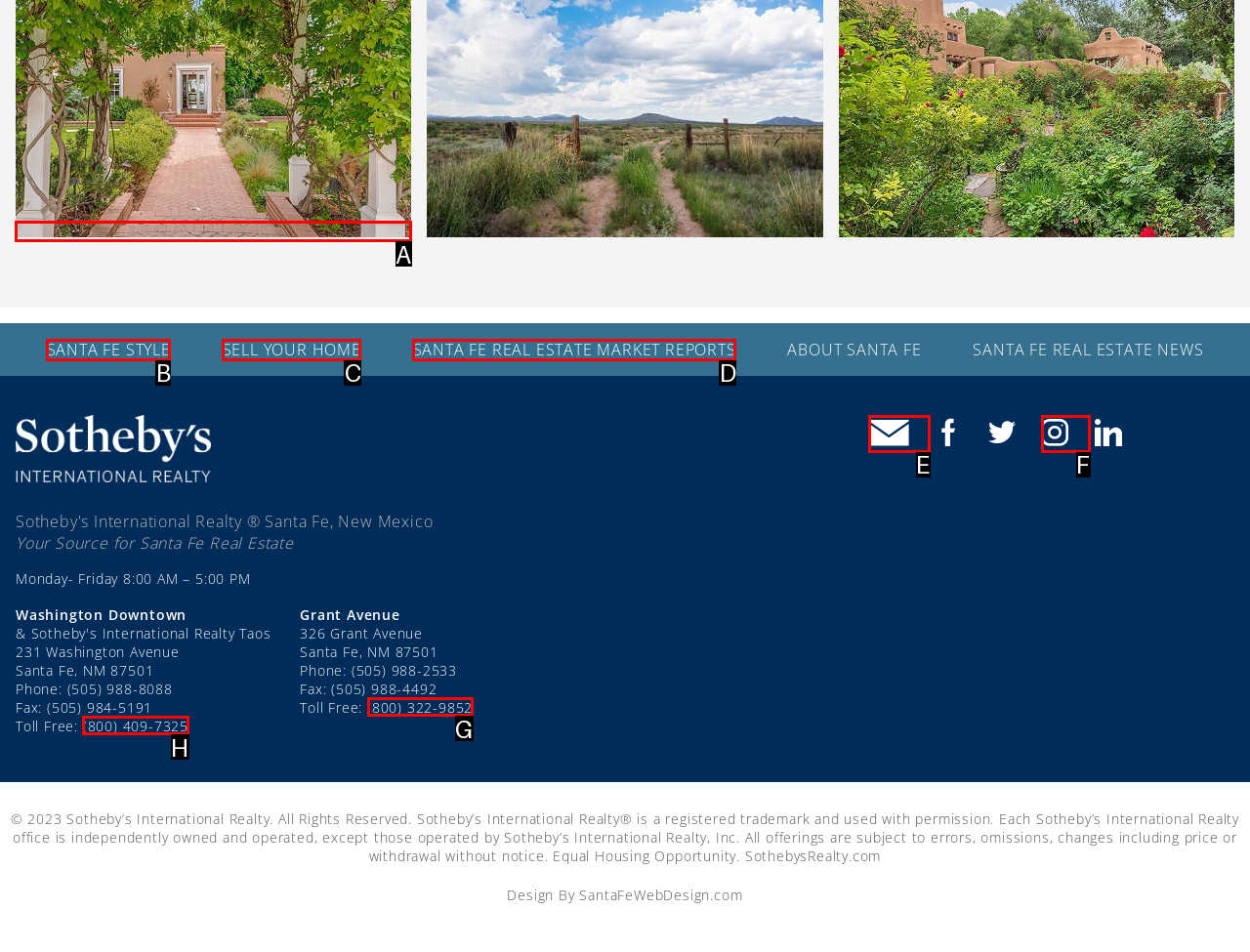Select the HTML element that should be clicked to accomplish the task: Click on 'Featured Homes' Reply with the corresponding letter of the option.

A